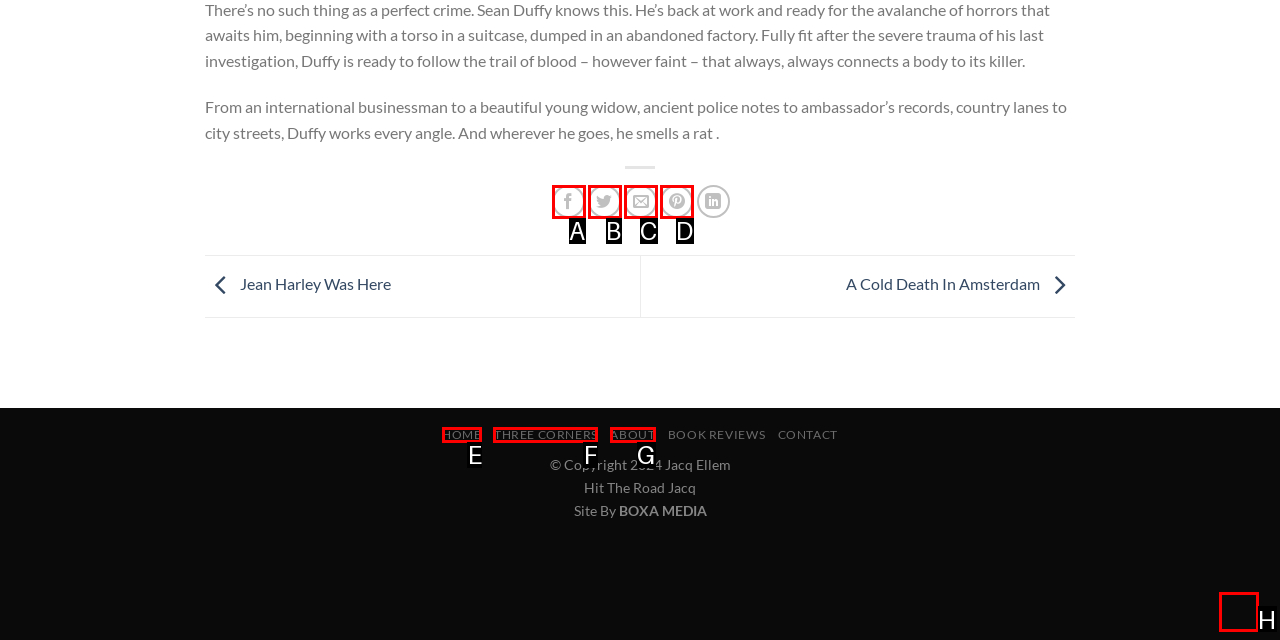Choose the HTML element that best fits the description: About. Answer with the option's letter directly.

G